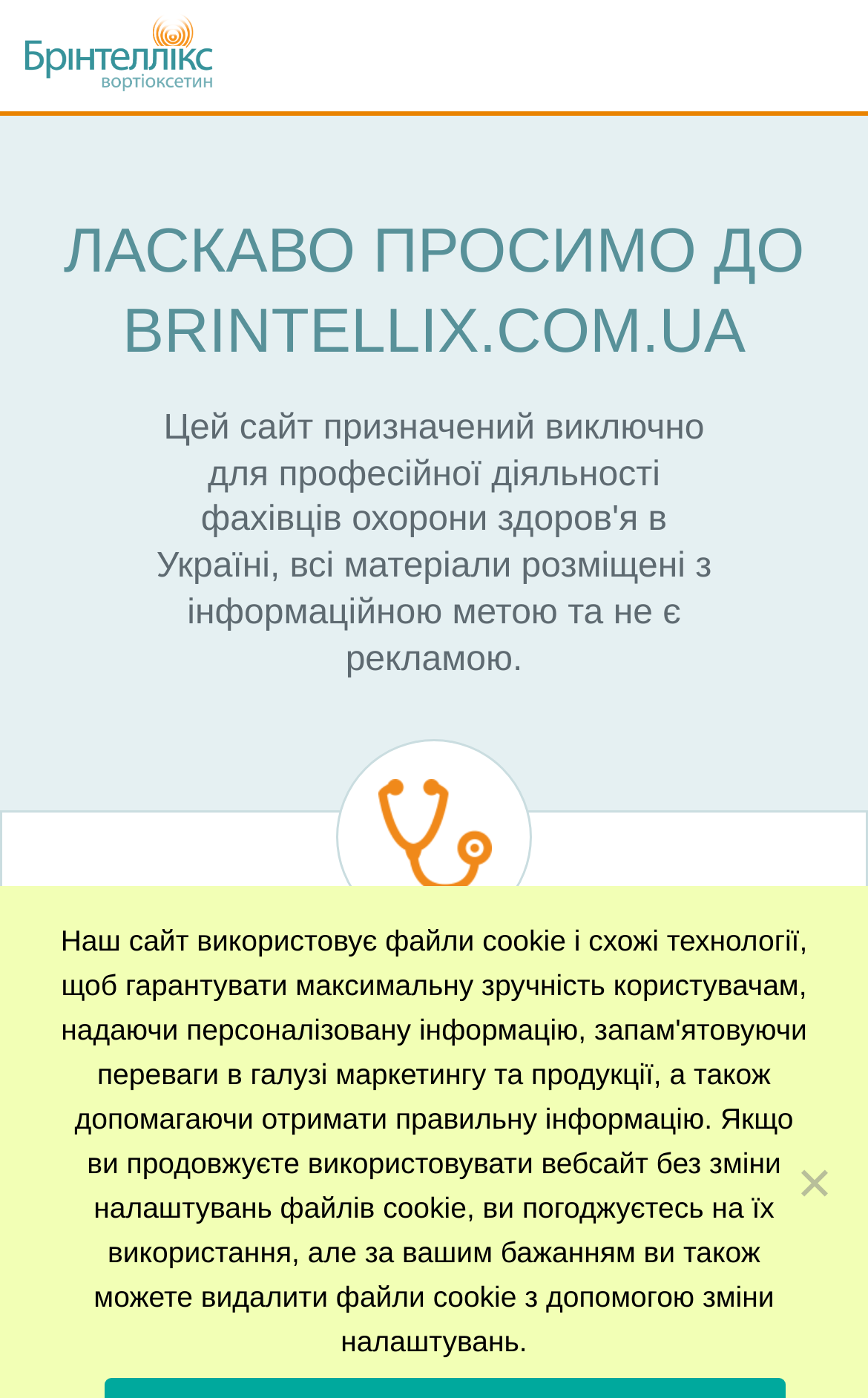What is the domain of the related website? Based on the image, give a response in one word or a short phrase.

BRINTELLIX.COM.UA